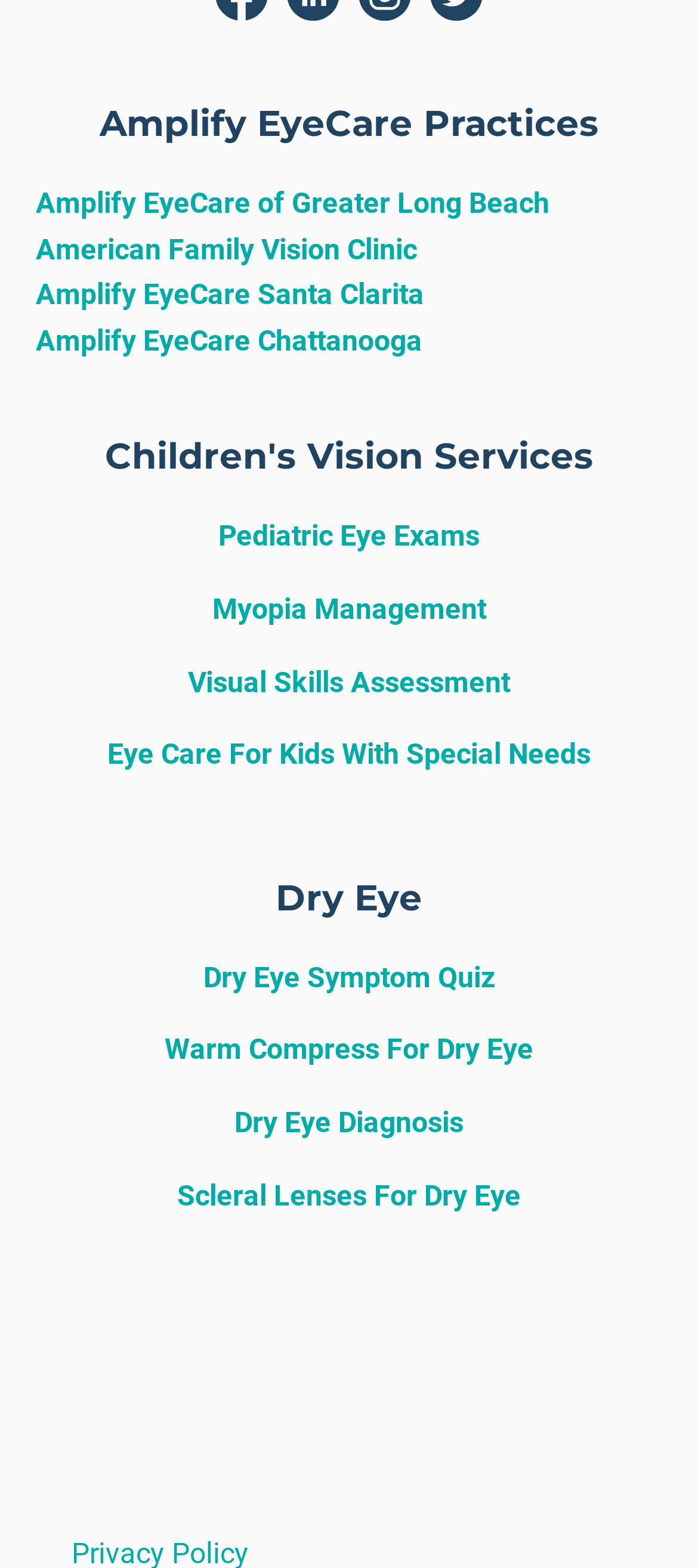Find the bounding box coordinates for the UI element whose description is: "Pediatric Eye Exams". The coordinates should be four float numbers between 0 and 1, in the format [left, top, right, bottom].

[0.051, 0.328, 0.949, 0.363]